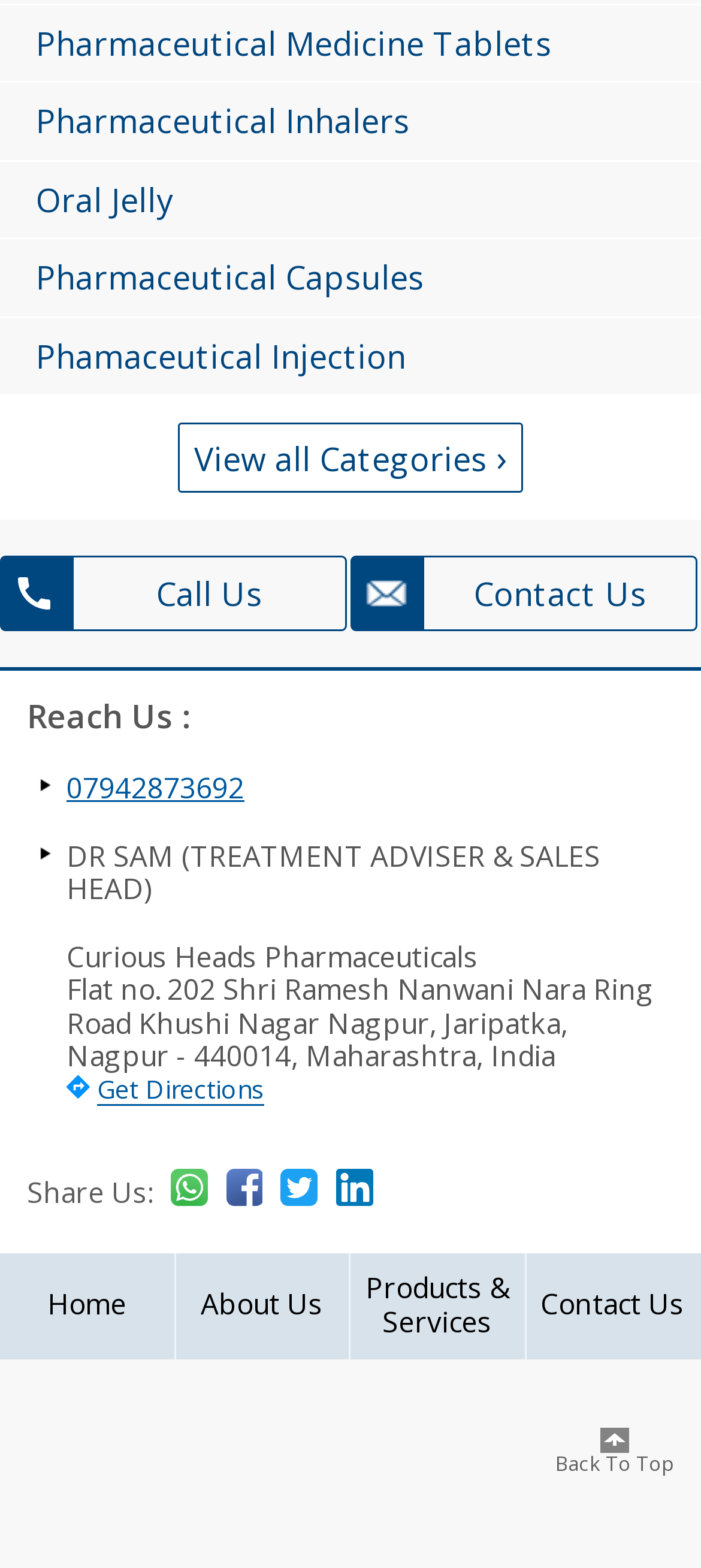Please give a succinct answer to the question in one word or phrase:
How can I contact the company?

Call or Contact Us